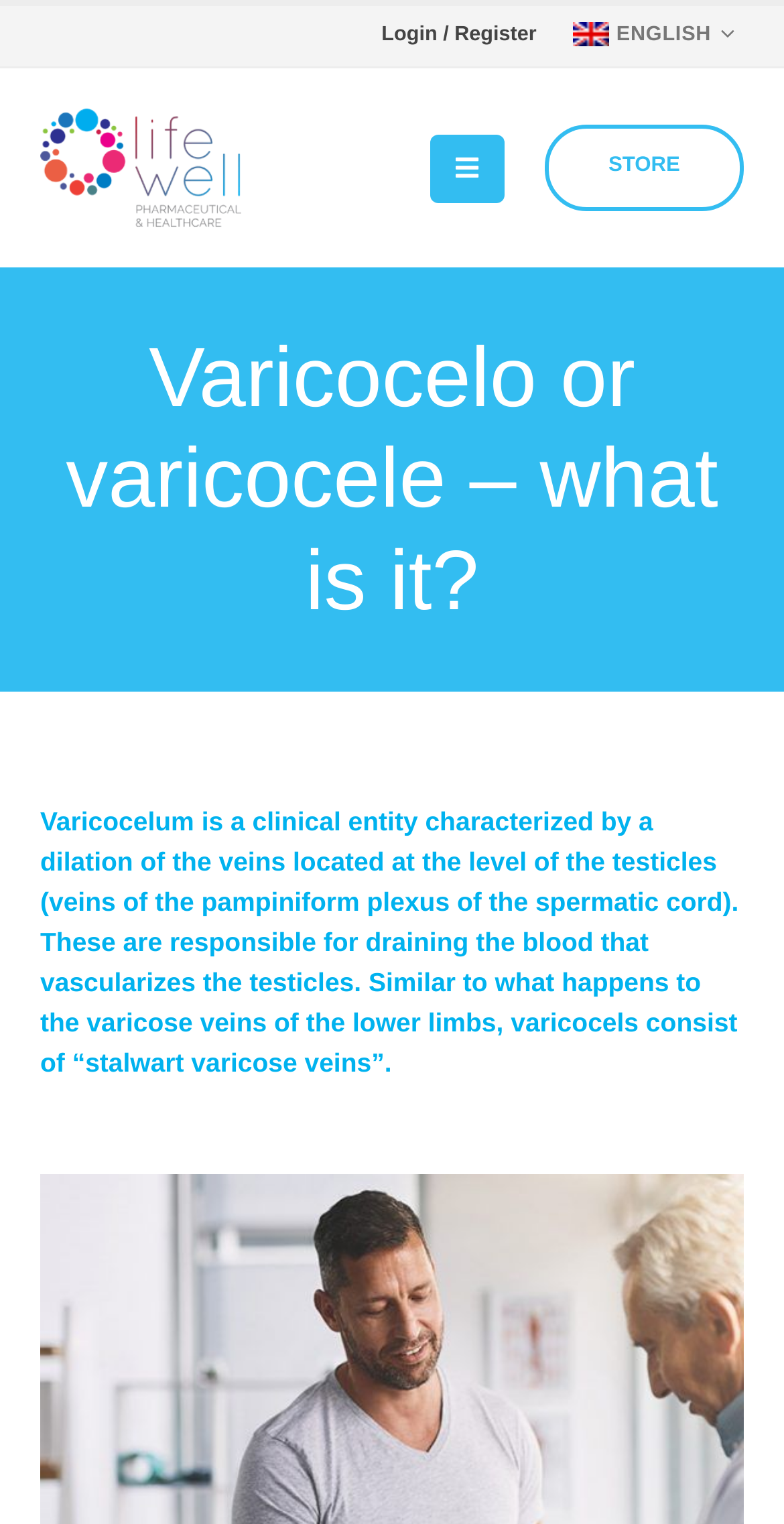What is the name of the first product listed?
From the image, respond with a single word or phrase.

ClimaCare Gel Vaginal